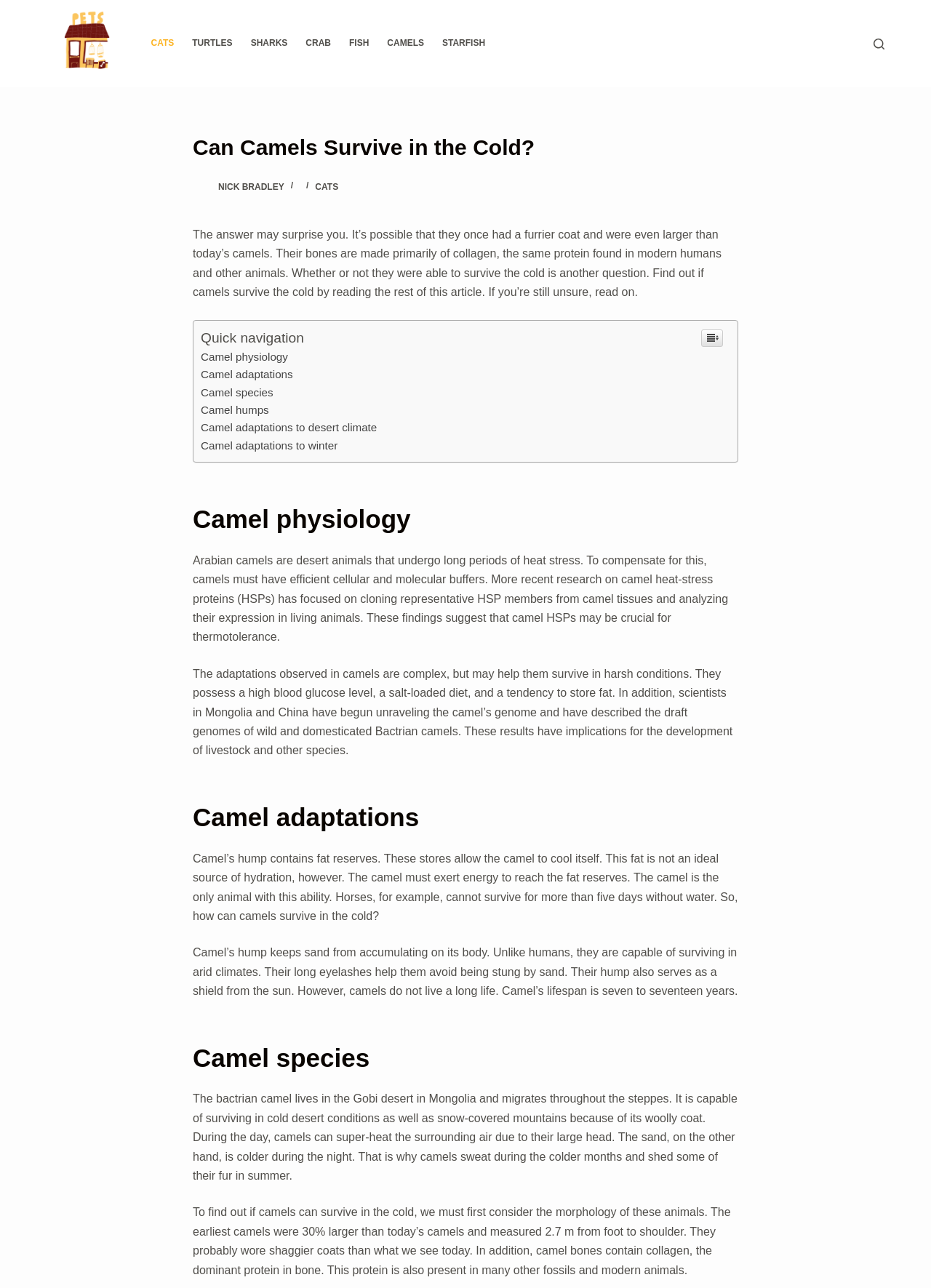Please study the image and answer the question comprehensively:
How long do camels typically live?

The article mentions that camels do not live a long life, and their lifespan is typically between 7 and 17 years. This information can be found in the section discussing camel adaptations.